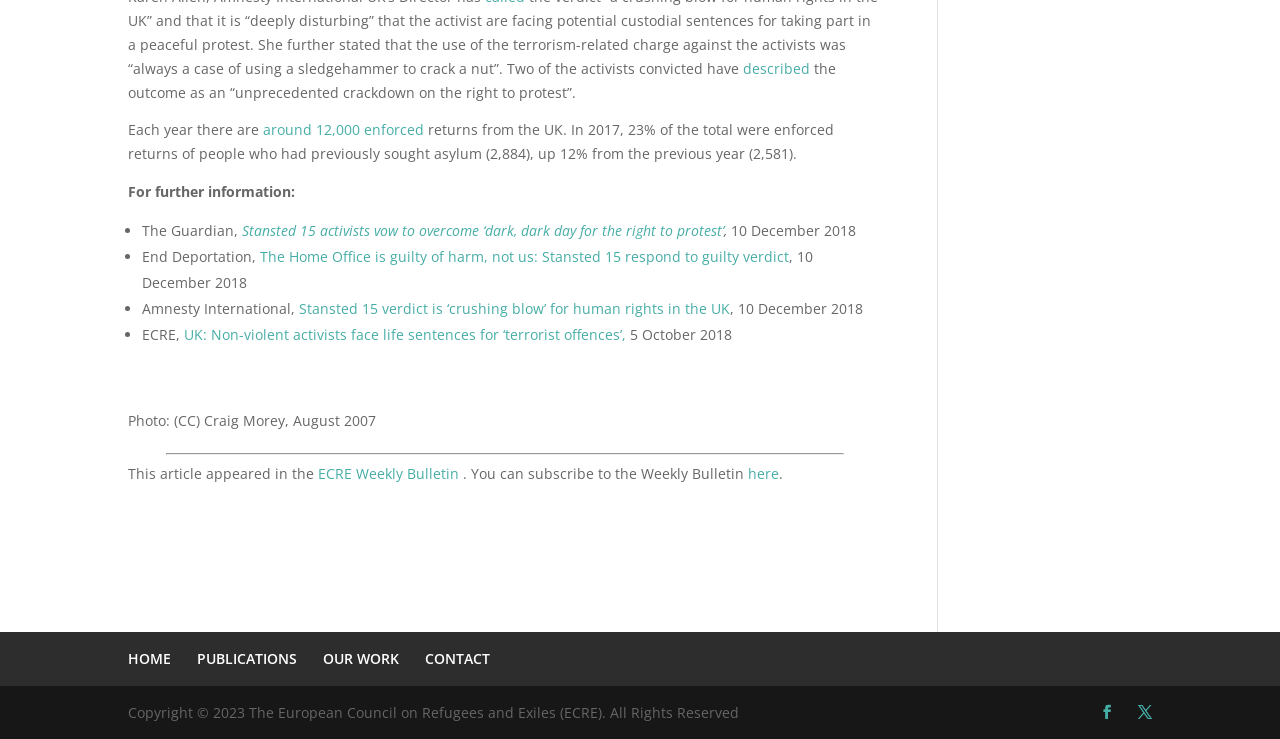Identify the bounding box coordinates of the part that should be clicked to carry out this instruction: "Click on 'described' link".

[0.58, 0.079, 0.633, 0.105]